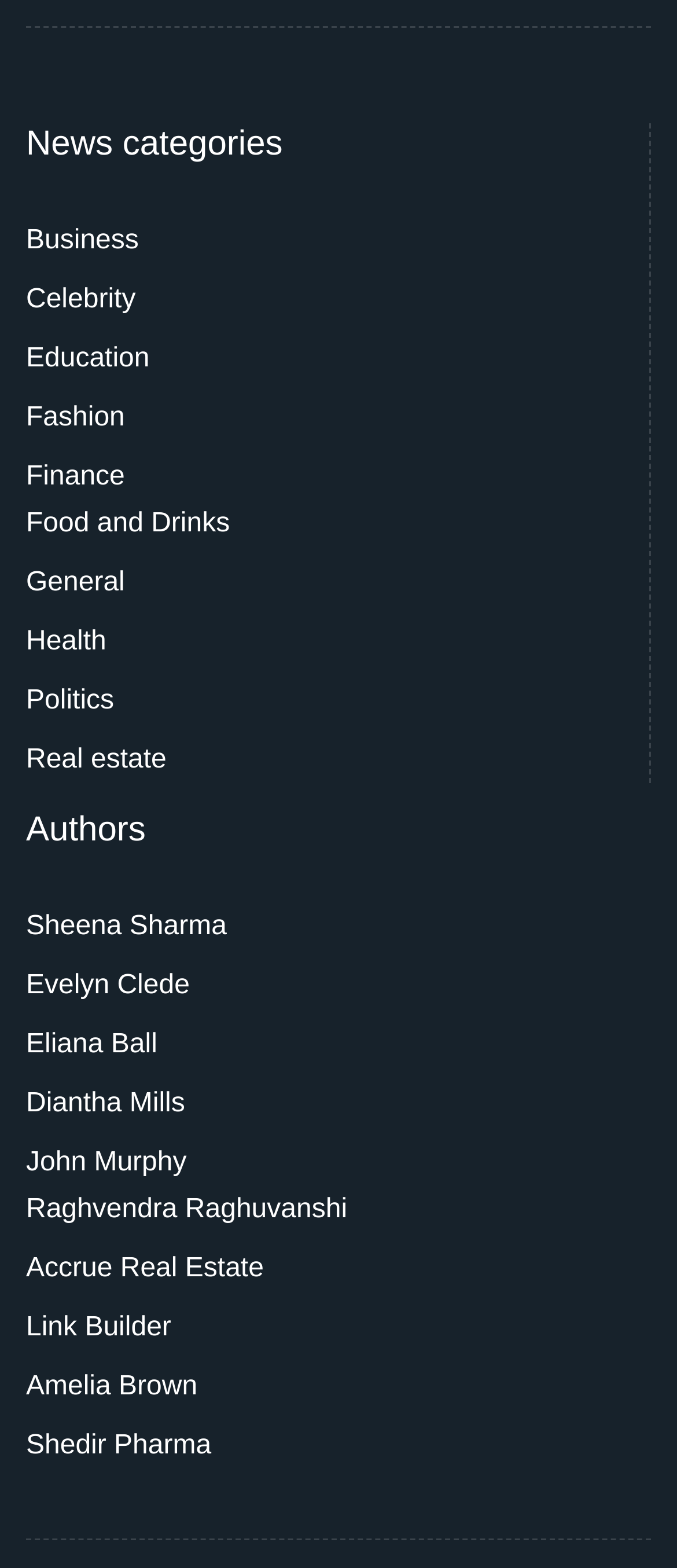Determine the coordinates of the bounding box that should be clicked to complete the instruction: "Read articles by Sheena Sharma". The coordinates should be represented by four float numbers between 0 and 1: [left, top, right, bottom].

[0.038, 0.576, 0.335, 0.606]